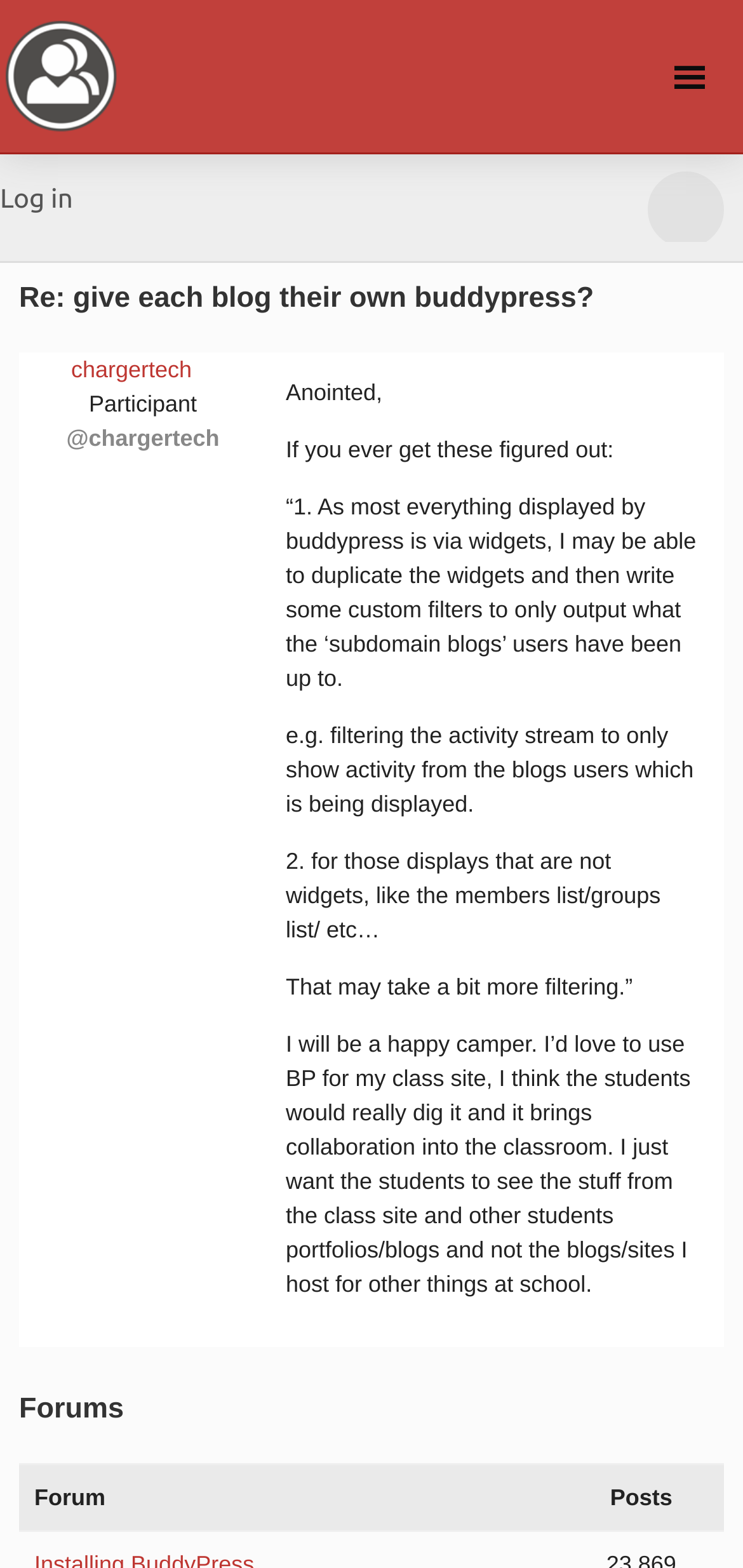Answer the question below in one word or phrase:
What is the author's intention for using BuddyPress?

For a class site